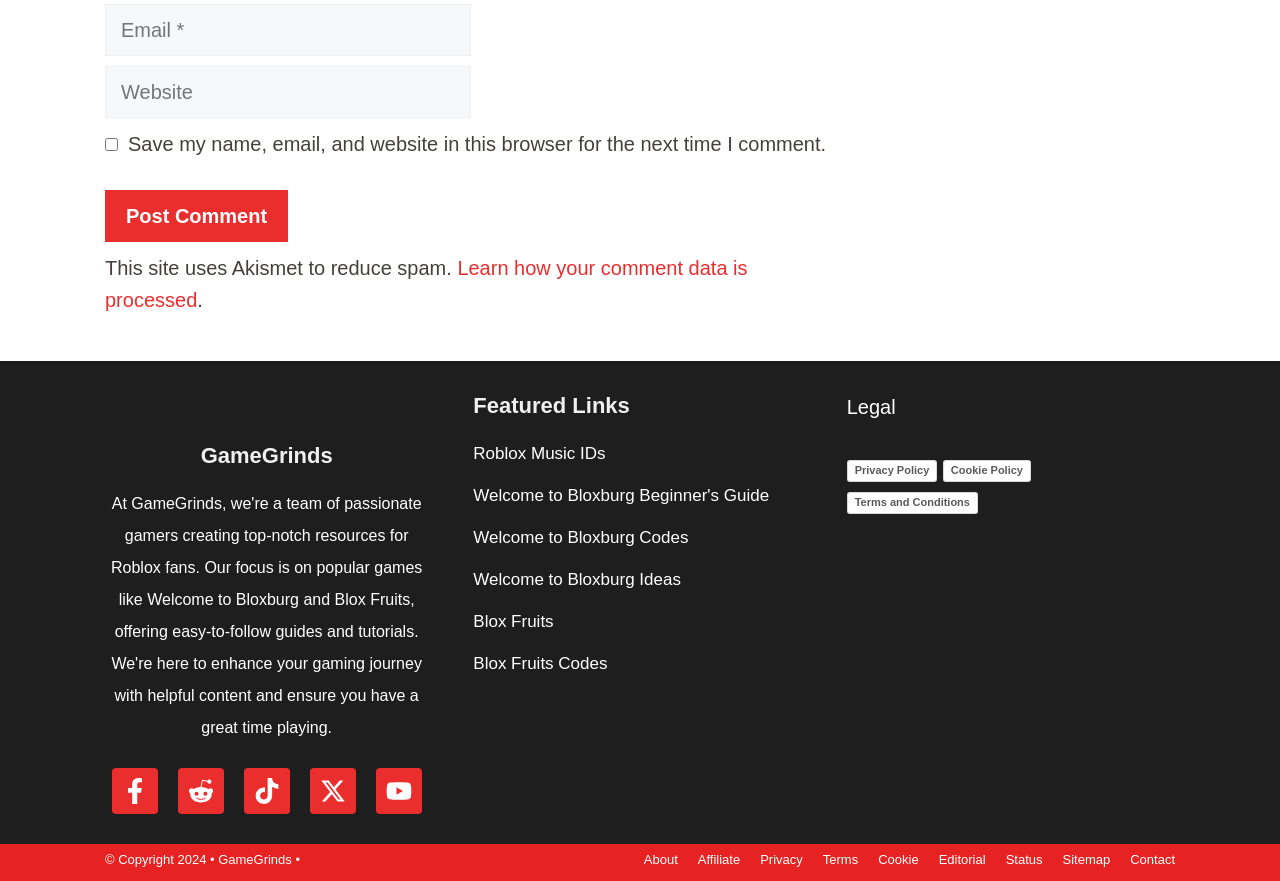Please specify the bounding box coordinates of the clickable section necessary to execute the following command: "Visit GameGrinds homepage".

[0.189, 0.444, 0.228, 0.501]